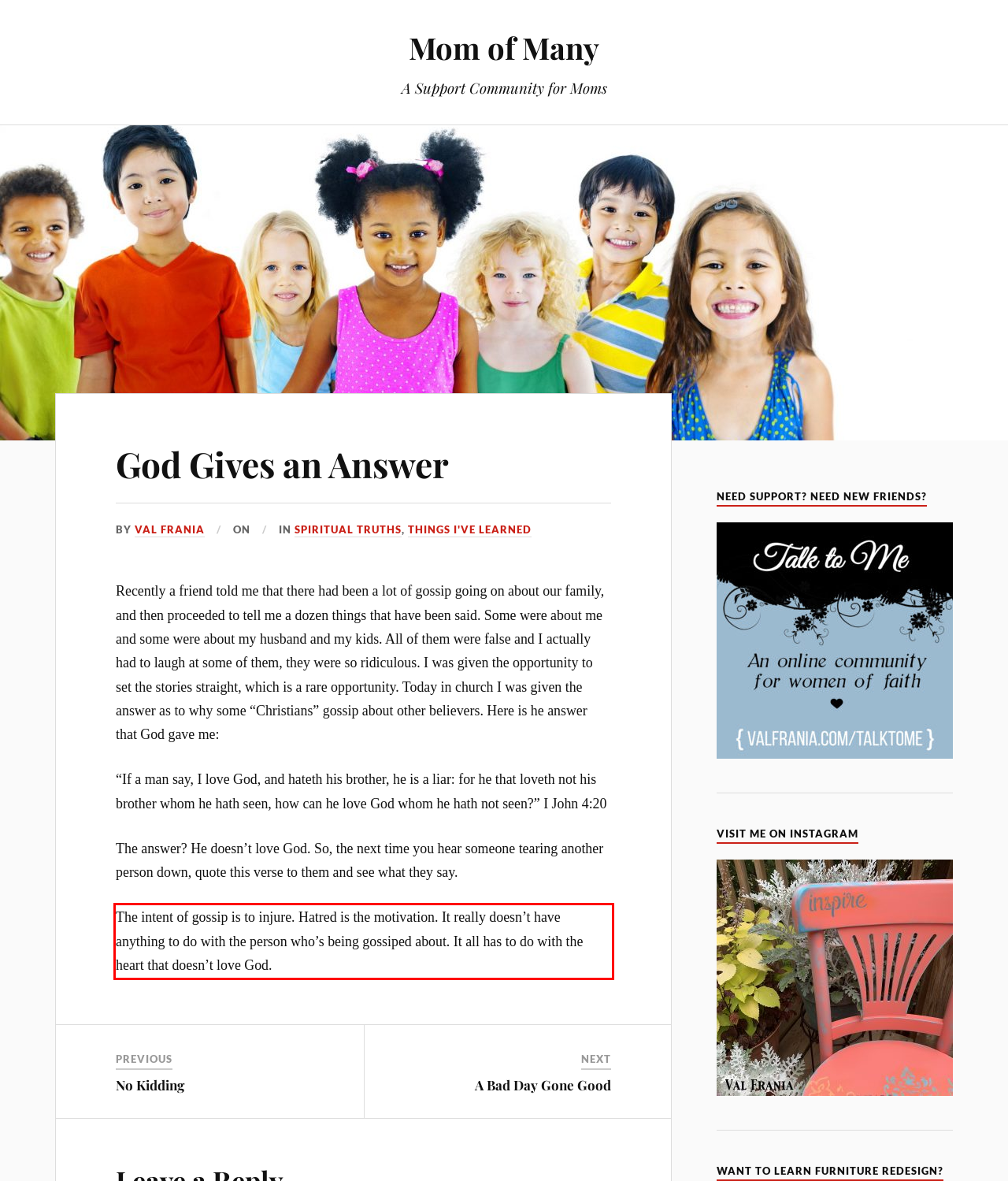Within the screenshot of the webpage, locate the red bounding box and use OCR to identify and provide the text content inside it.

The intent of gossip is to injure. Hatred is the motivation. It really doesn’t have anything to do with the person who’s being gossiped about. It all has to do with the heart that doesn’t love God.